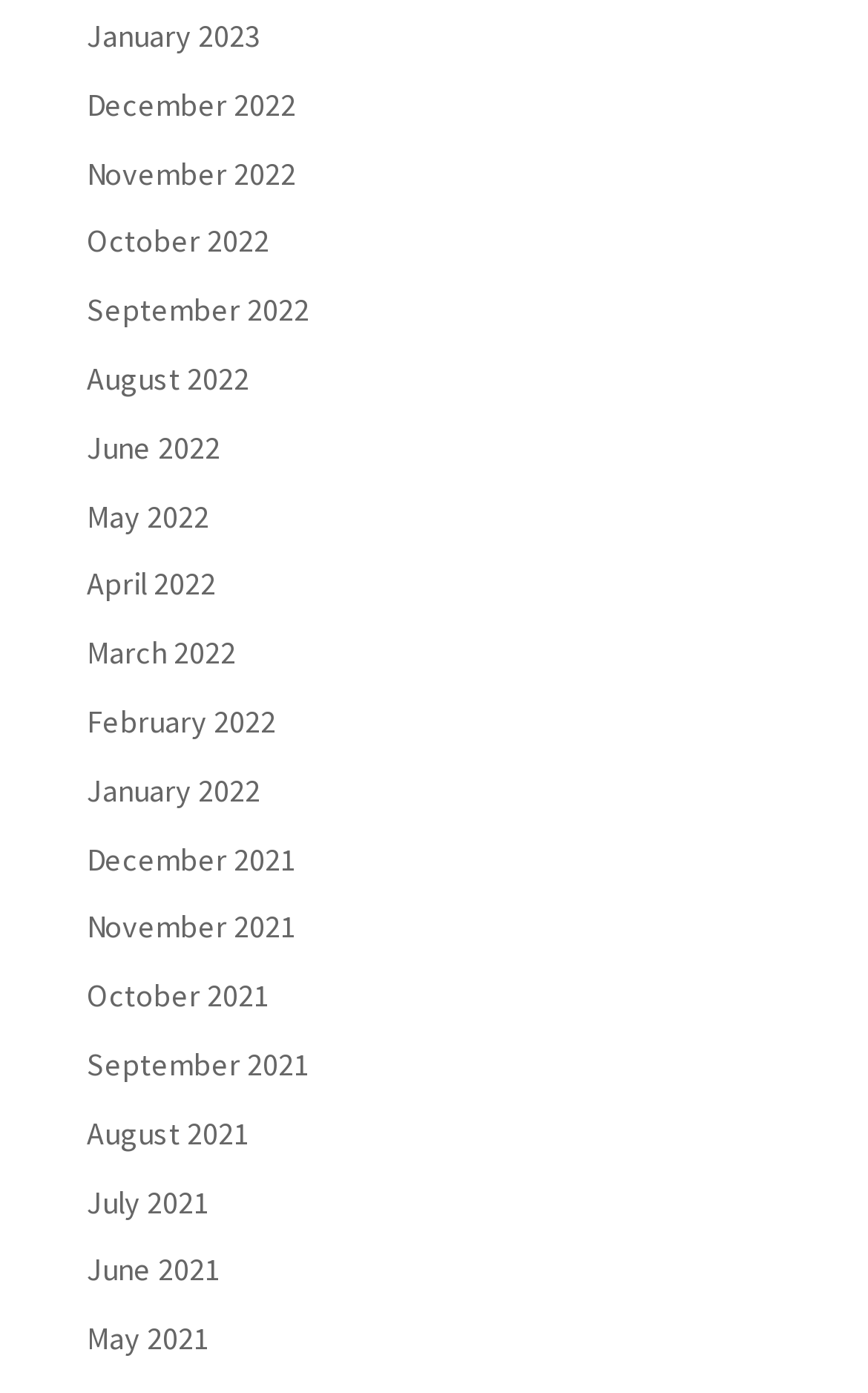What is the earliest month listed?
Based on the image, respond with a single word or phrase.

May 2021